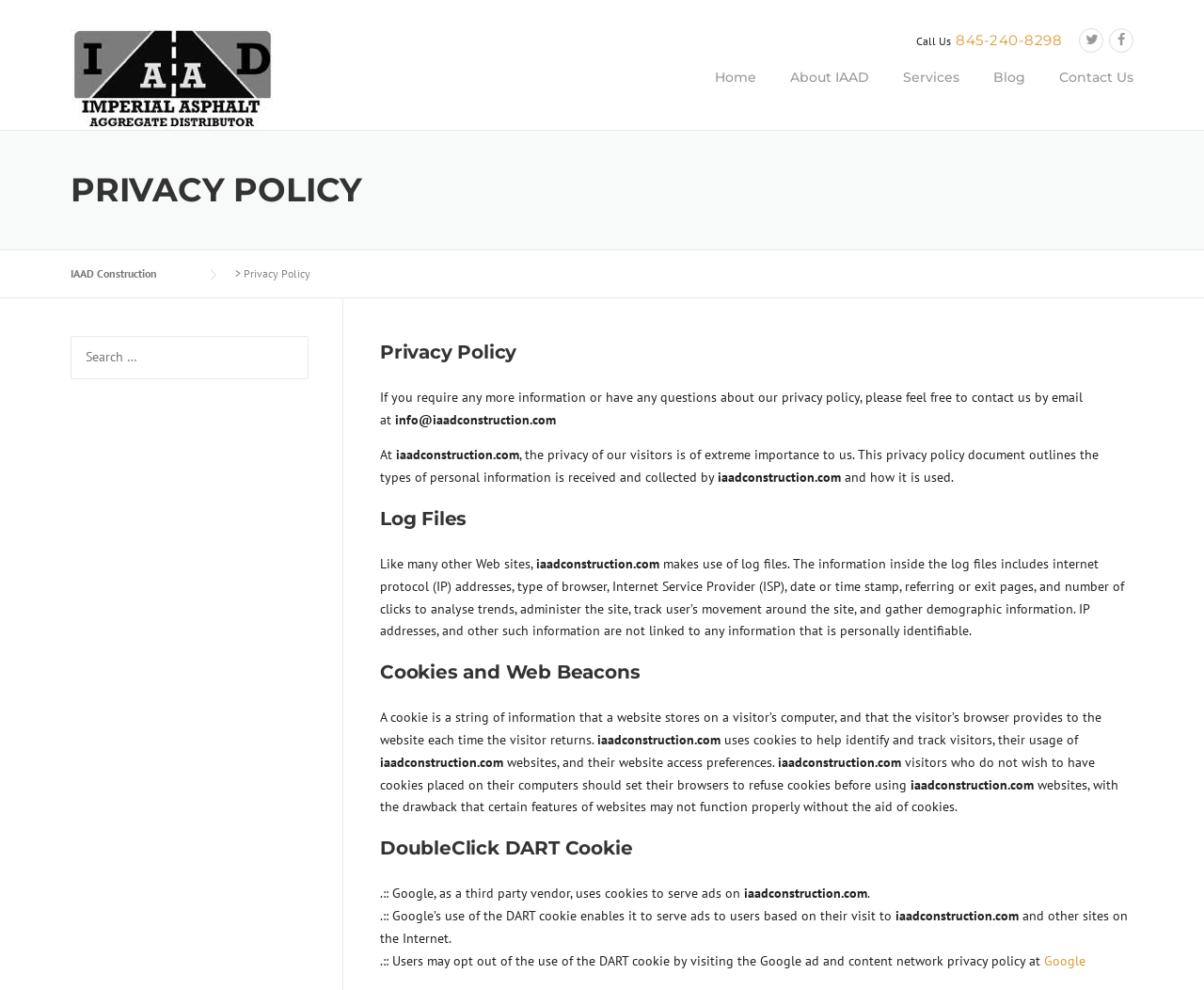Provide a thorough description of the webpage's content and layout.

This webpage is about the Privacy Policy of IAAD Construction. At the top left, there is a link to "IAAD Construction" and a logo with two icons on the top right. Below the logo, there is a "Call Us" button with a phone number "845-240-8298" next to it. 

A navigation menu is located below, consisting of five links: "Home", "About IAAD", "Services", "Blog", and "Contact Us". 

The main content of the webpage is divided into several sections, each with a heading. The first section is "PRIVACY POLICY", which provides an introduction to the privacy policy. The second section is "Log Files", explaining how the website uses log files to collect information. The third section is "Cookies and Web Beacons", describing the use of cookies on the website. The fourth section is "DoubleClick DART Cookie", discussing how Google uses cookies to serve ads on the website.

Throughout the webpage, there are several paragraphs of text explaining the privacy policy in detail. There is also a search box at the top right, allowing users to search for specific content on the website.